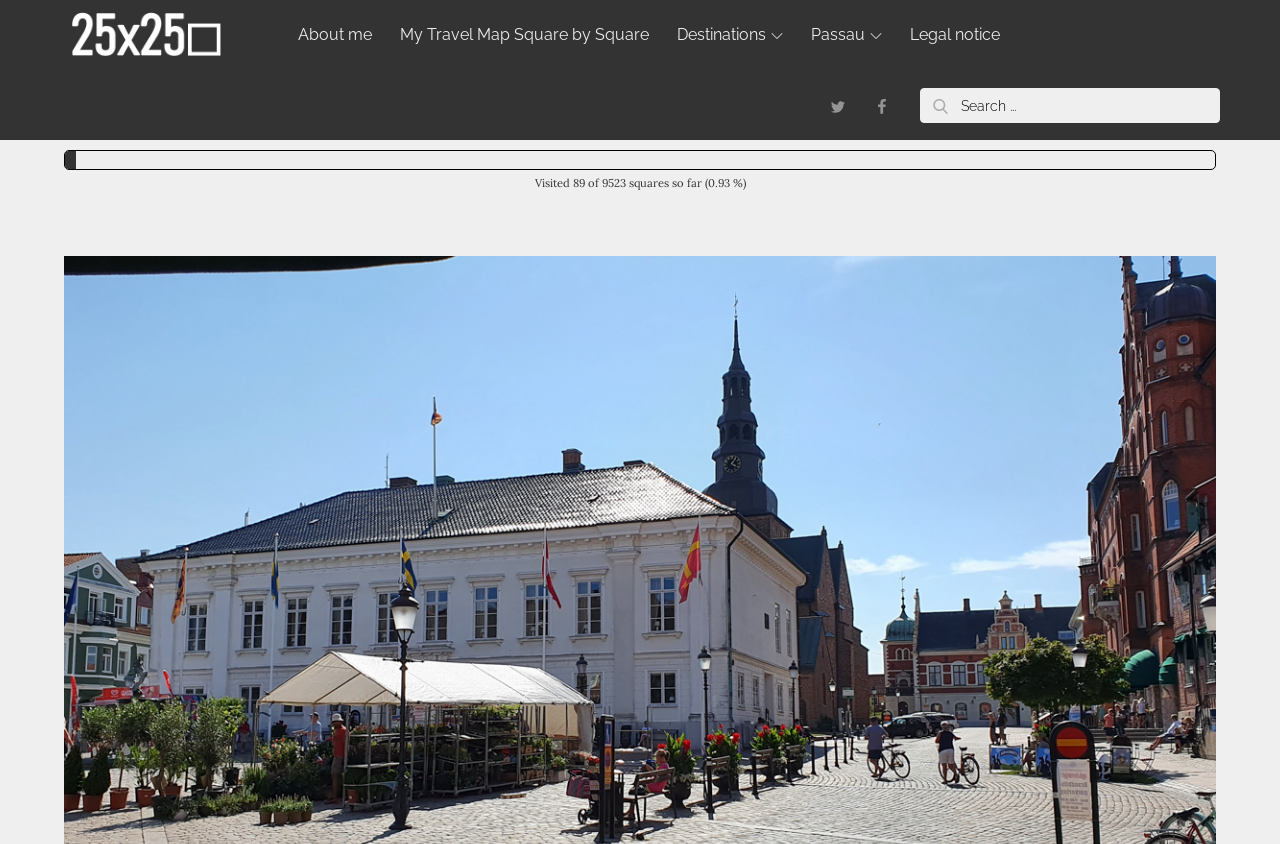What is the name of the town being described?
Please provide a full and detailed response to the question.

The webpage is describing a town, and based on the meta description, it is clear that the town being described is Ystad.